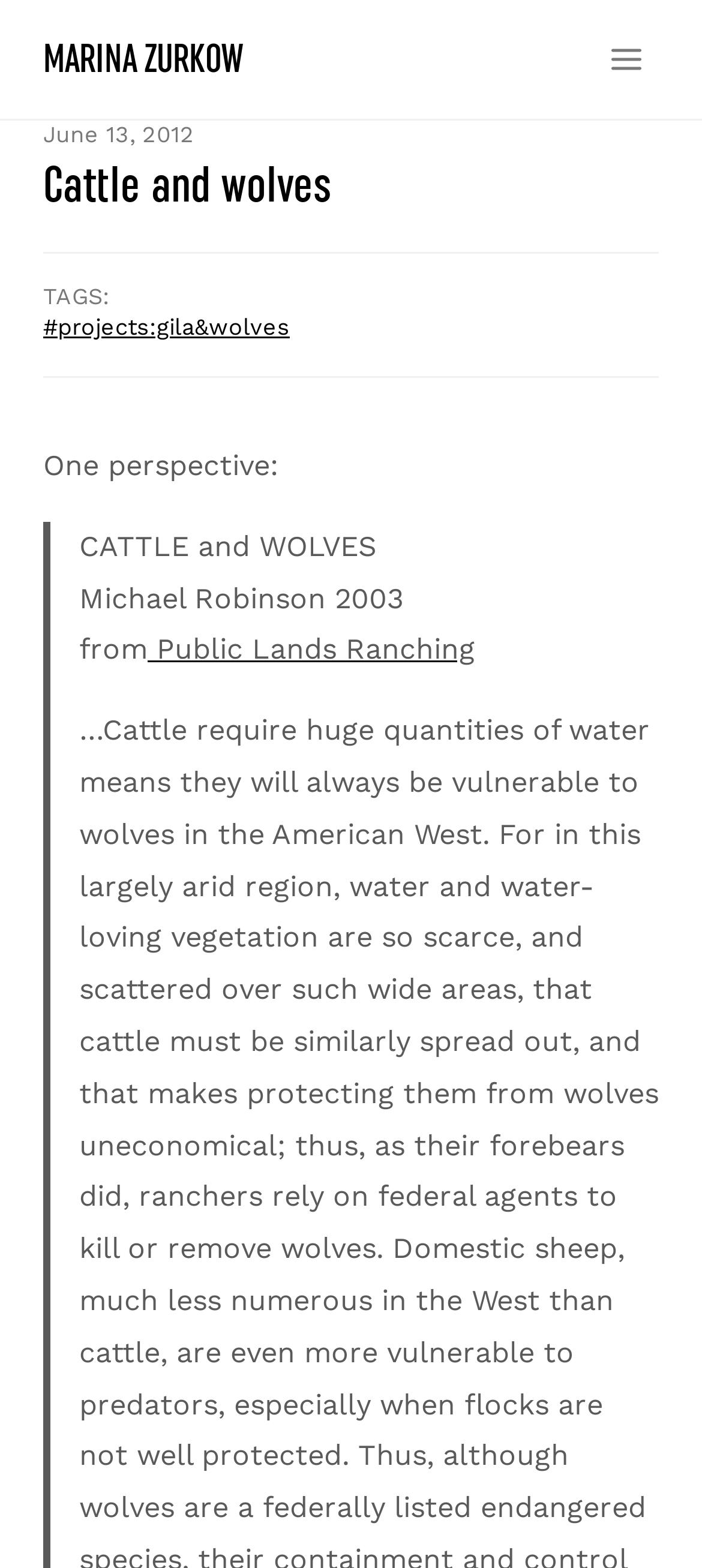Answer in one word or a short phrase: 
What is the name of the author?

Michael Robinson